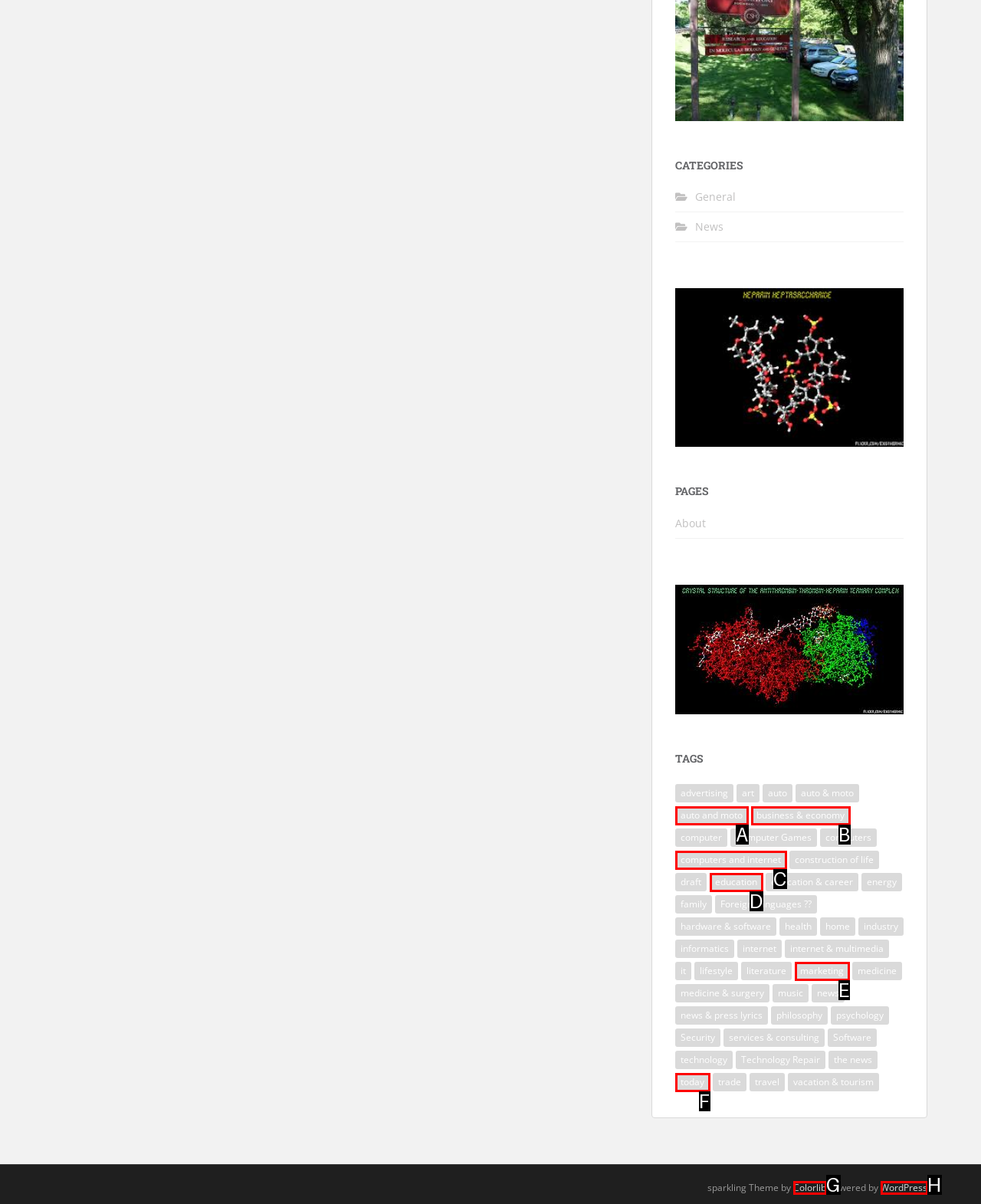From the available choices, determine which HTML element fits this description: computers and internet Respond with the correct letter.

C